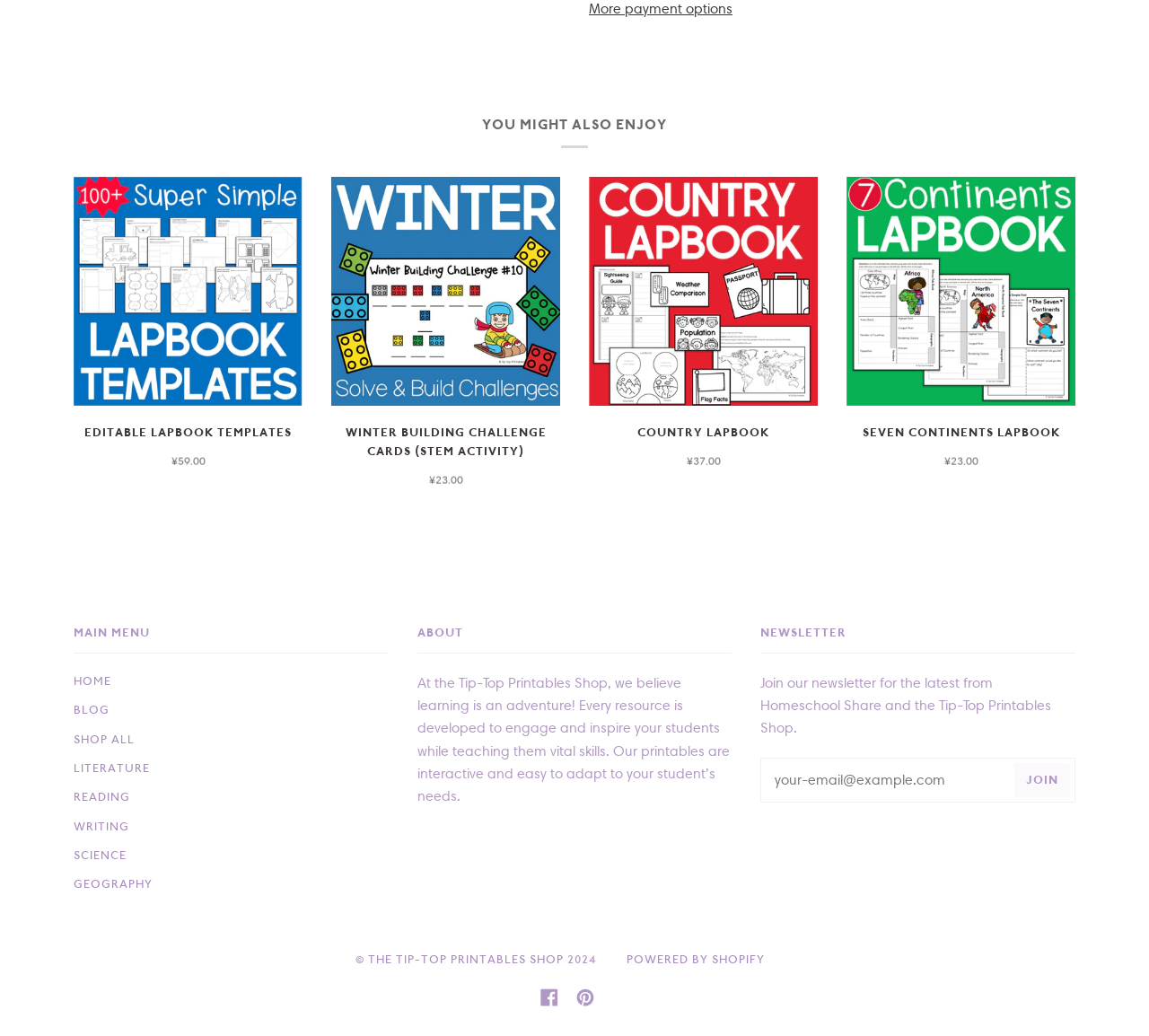What is the purpose of the newsletter?
Give a single word or phrase as your answer by examining the image.

Get latest updates from Homeschool Share and Tip-Top Printables Shop